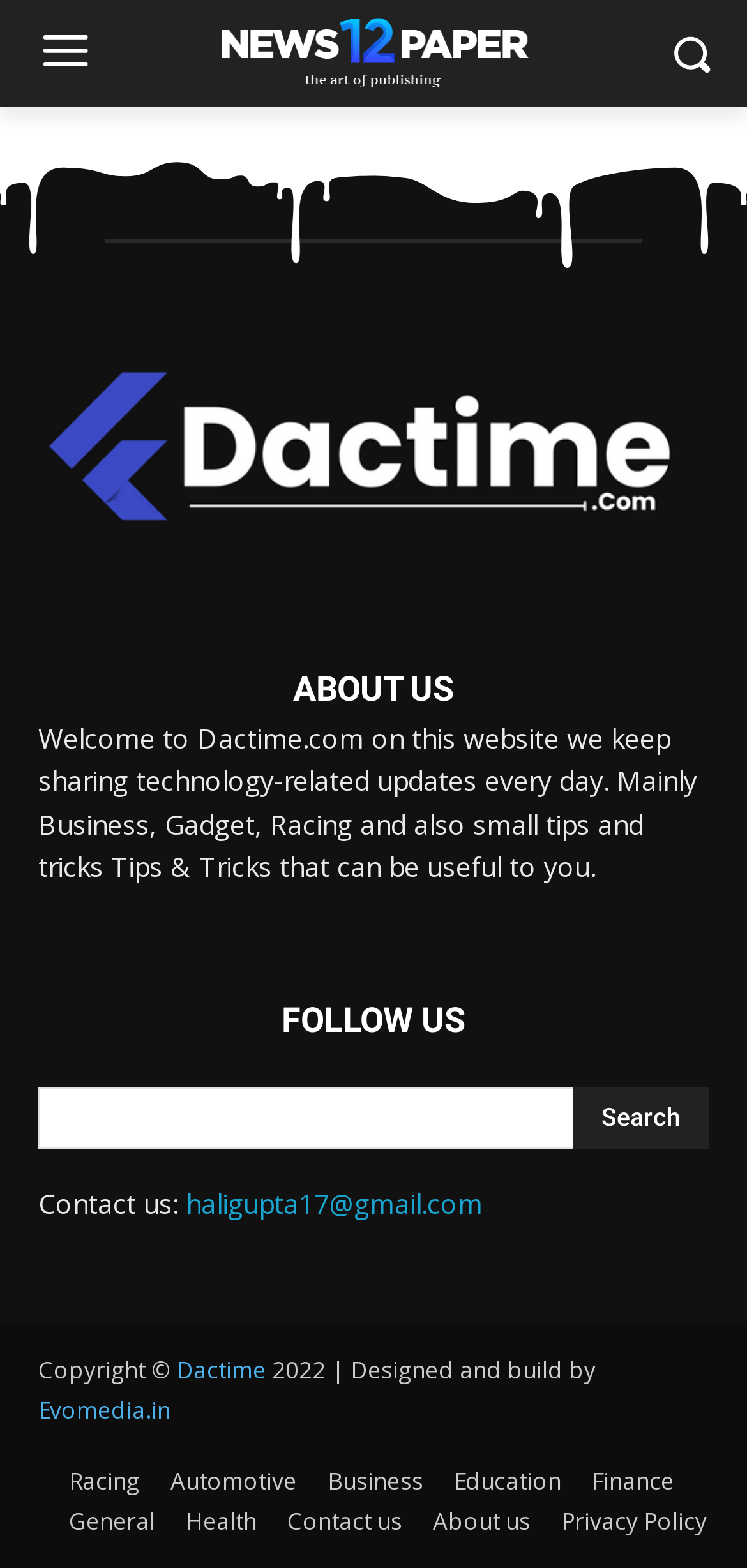How can users contact the website?
Answer the question with a single word or phrase by looking at the picture.

Email